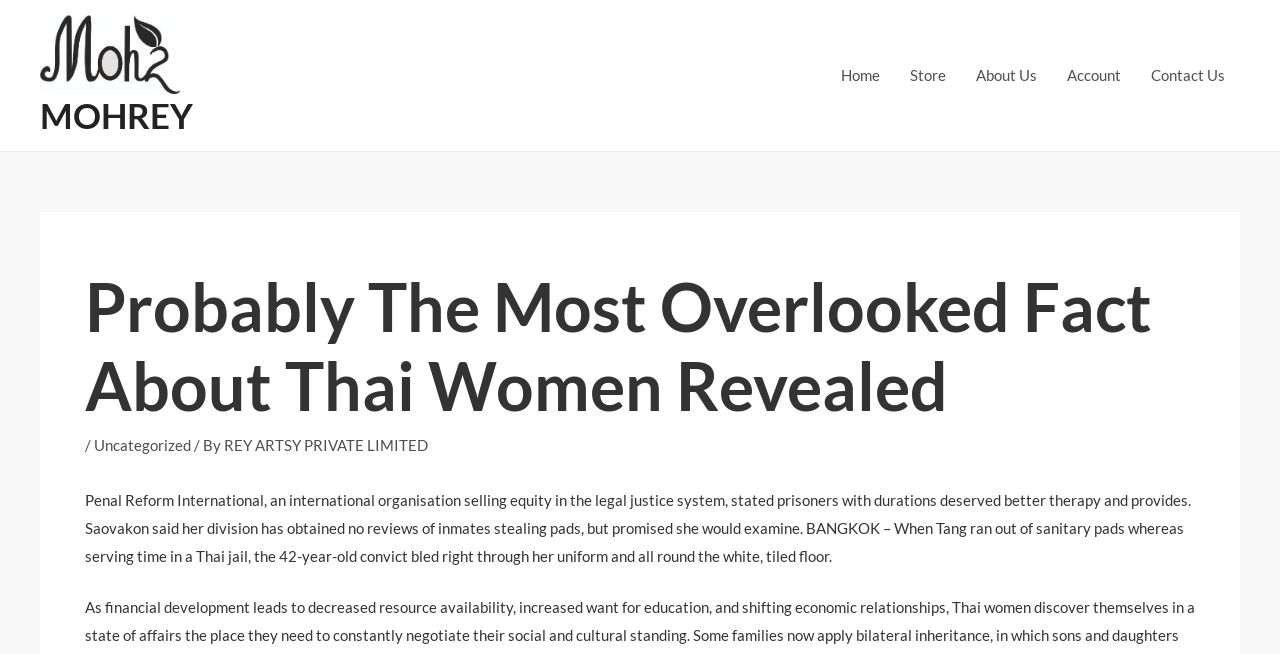Answer the question with a brief word or phrase:
What is the topic of the article?

Thai women in prison